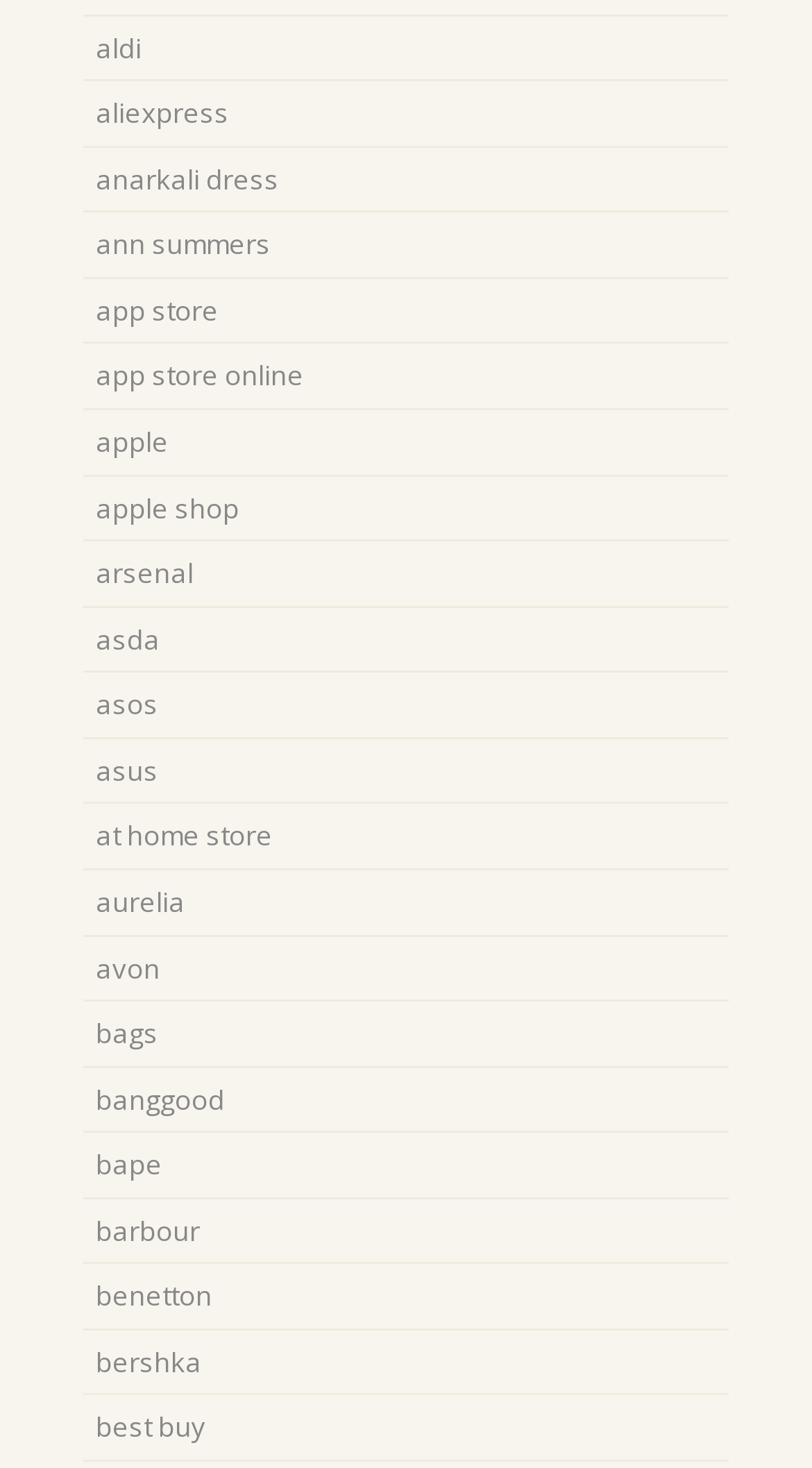Determine the bounding box for the UI element that matches this description: "at home store".

[0.118, 0.557, 0.336, 0.582]